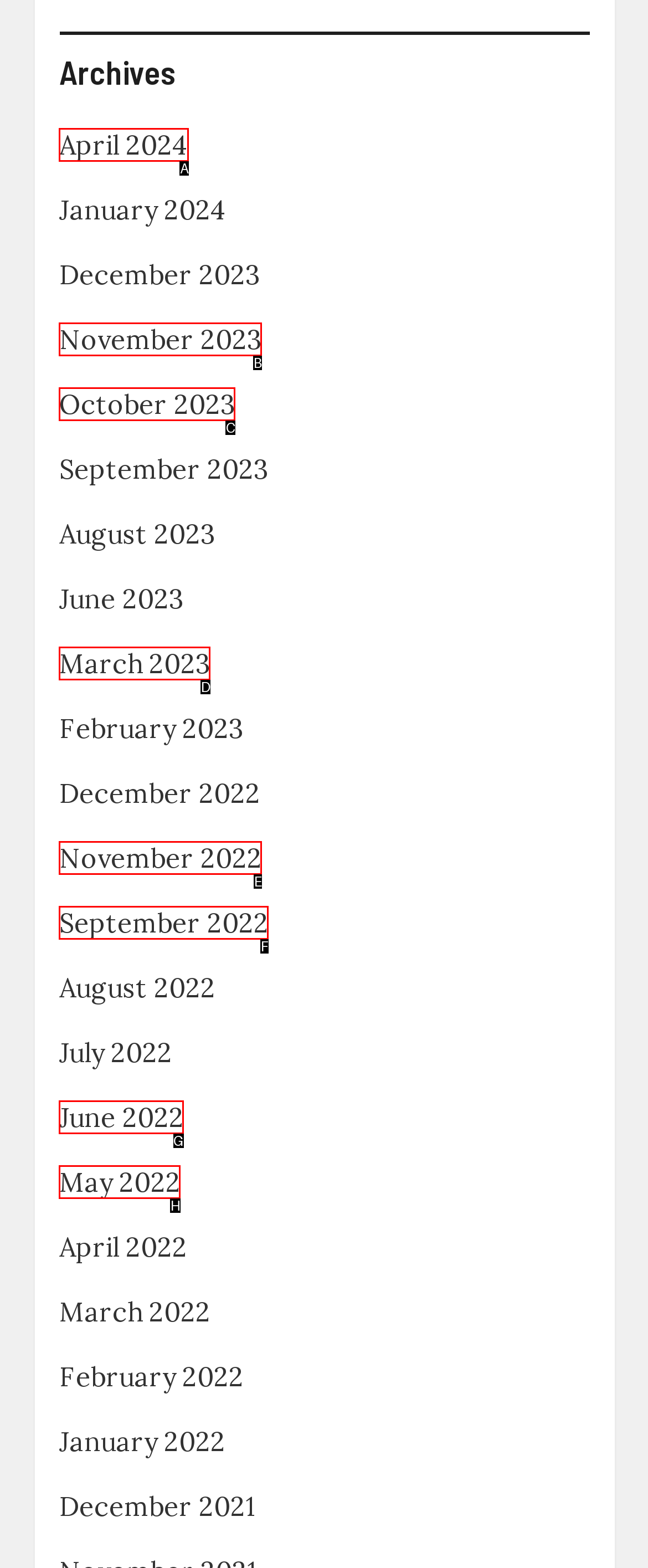Determine which UI element I need to click to achieve the following task: browse archives for June 2022 Provide your answer as the letter of the selected option.

G